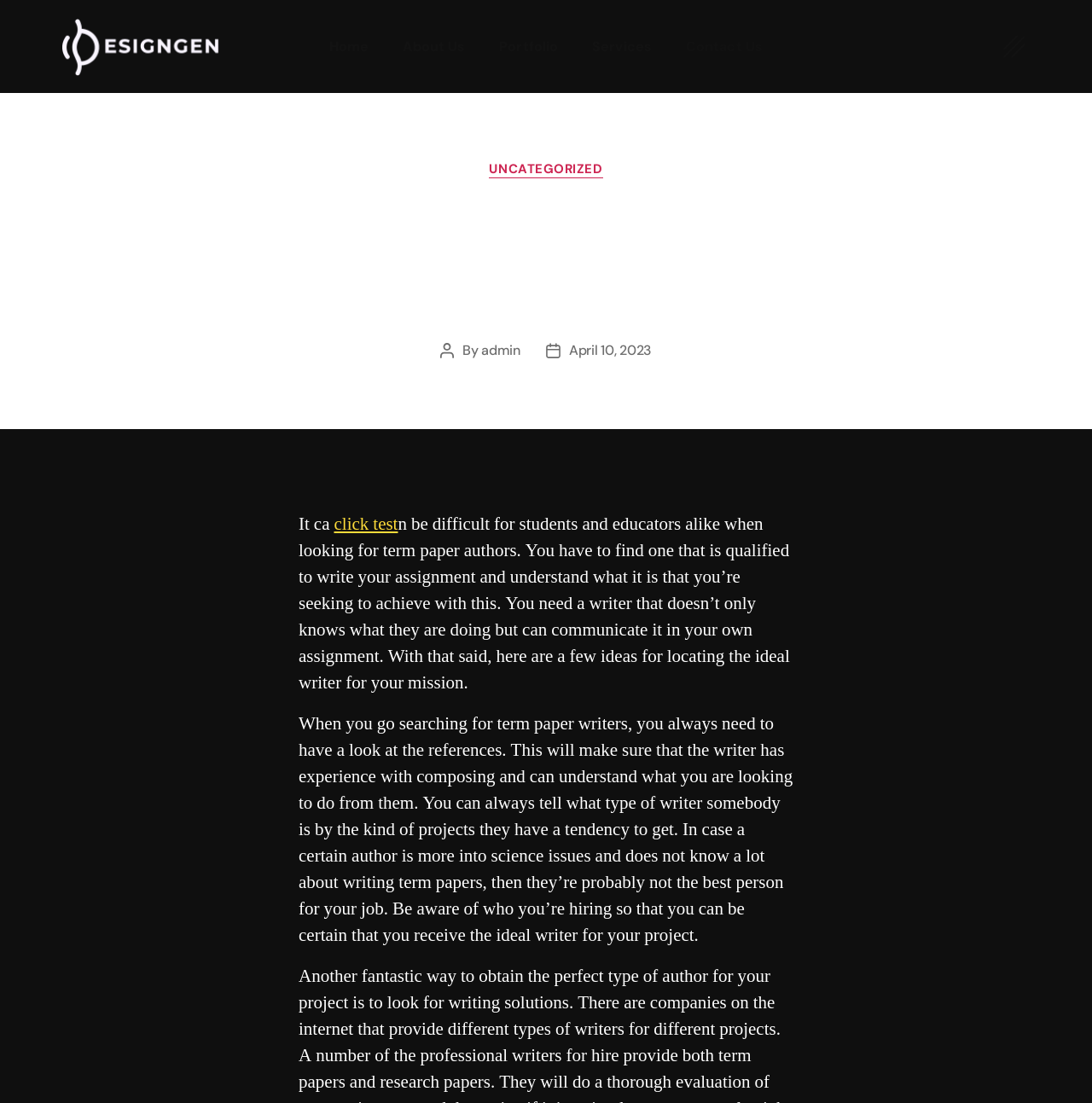From the webpage screenshot, predict the bounding box coordinates (top-left x, top-left y, bottom-right x, bottom-right y) for the UI element described here: April 10, 2023

[0.521, 0.309, 0.597, 0.326]